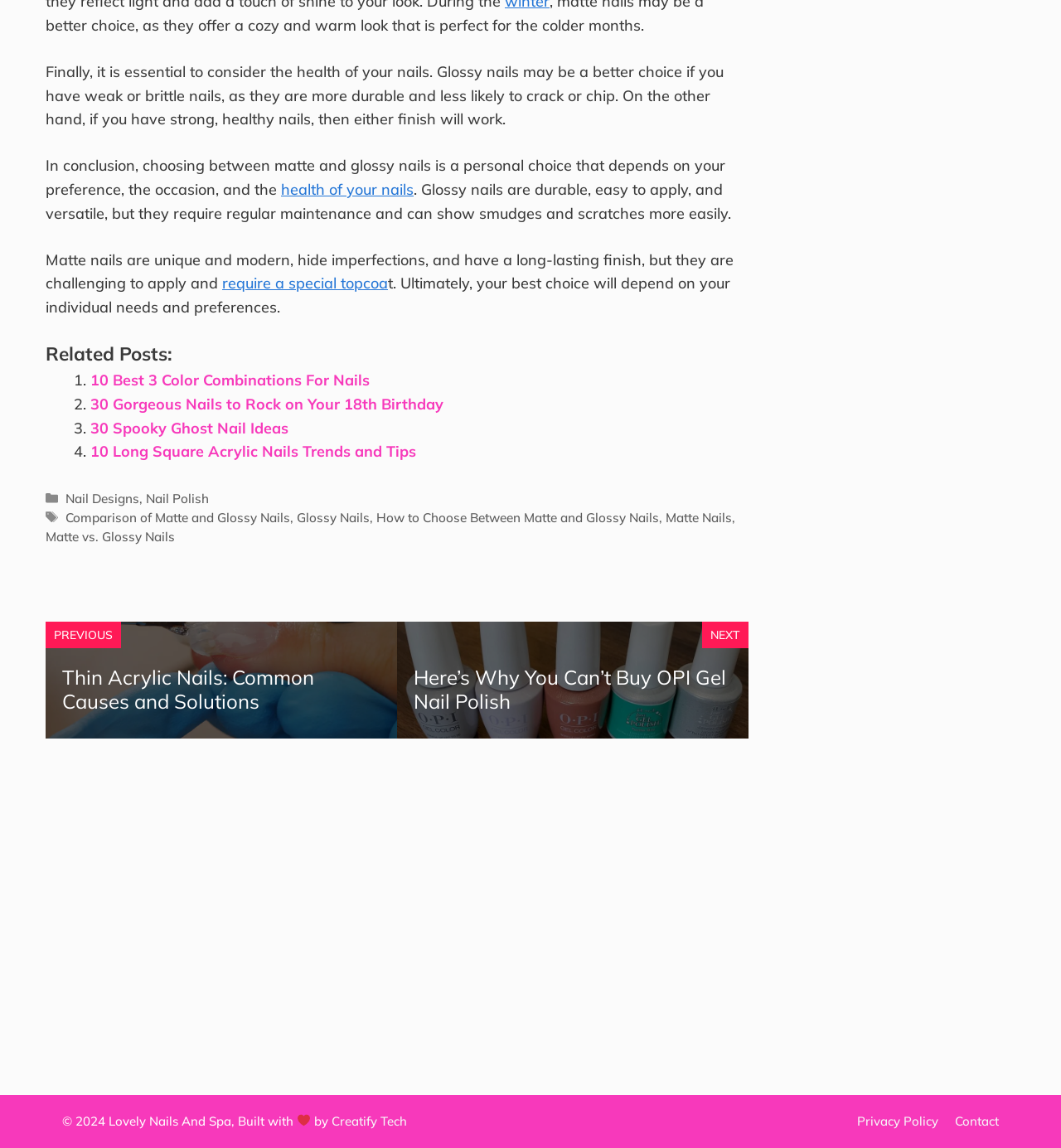What is the category of the article?
Refer to the image and provide a one-word or short phrase answer.

Nail Designs